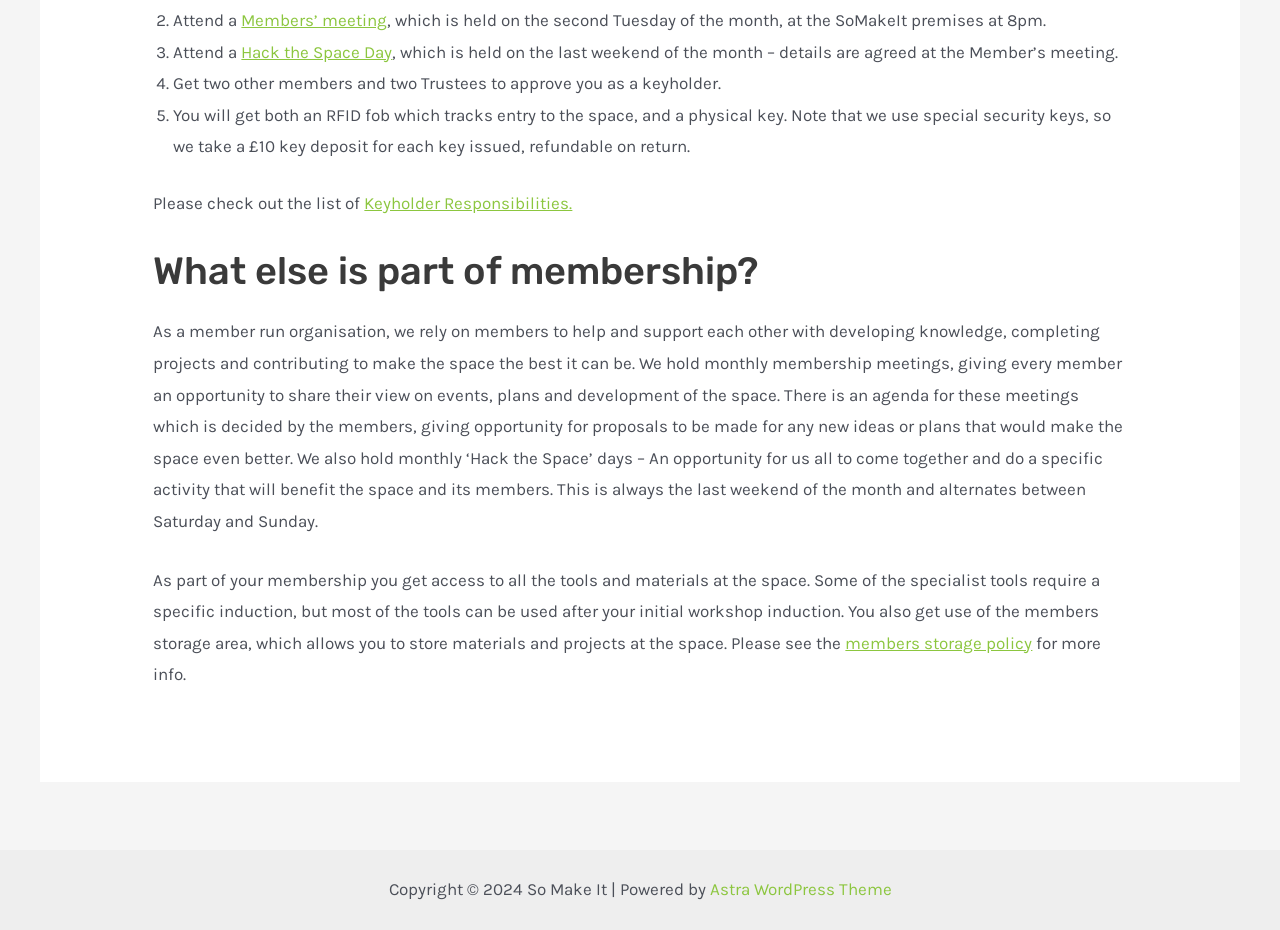What is the purpose of the Members’ meeting?
Answer the question in as much detail as possible.

According to the webpage, the Members' meeting is held on the second Tuesday of the month, and it provides an opportunity for members to share their views on events, plans, and development of the space.